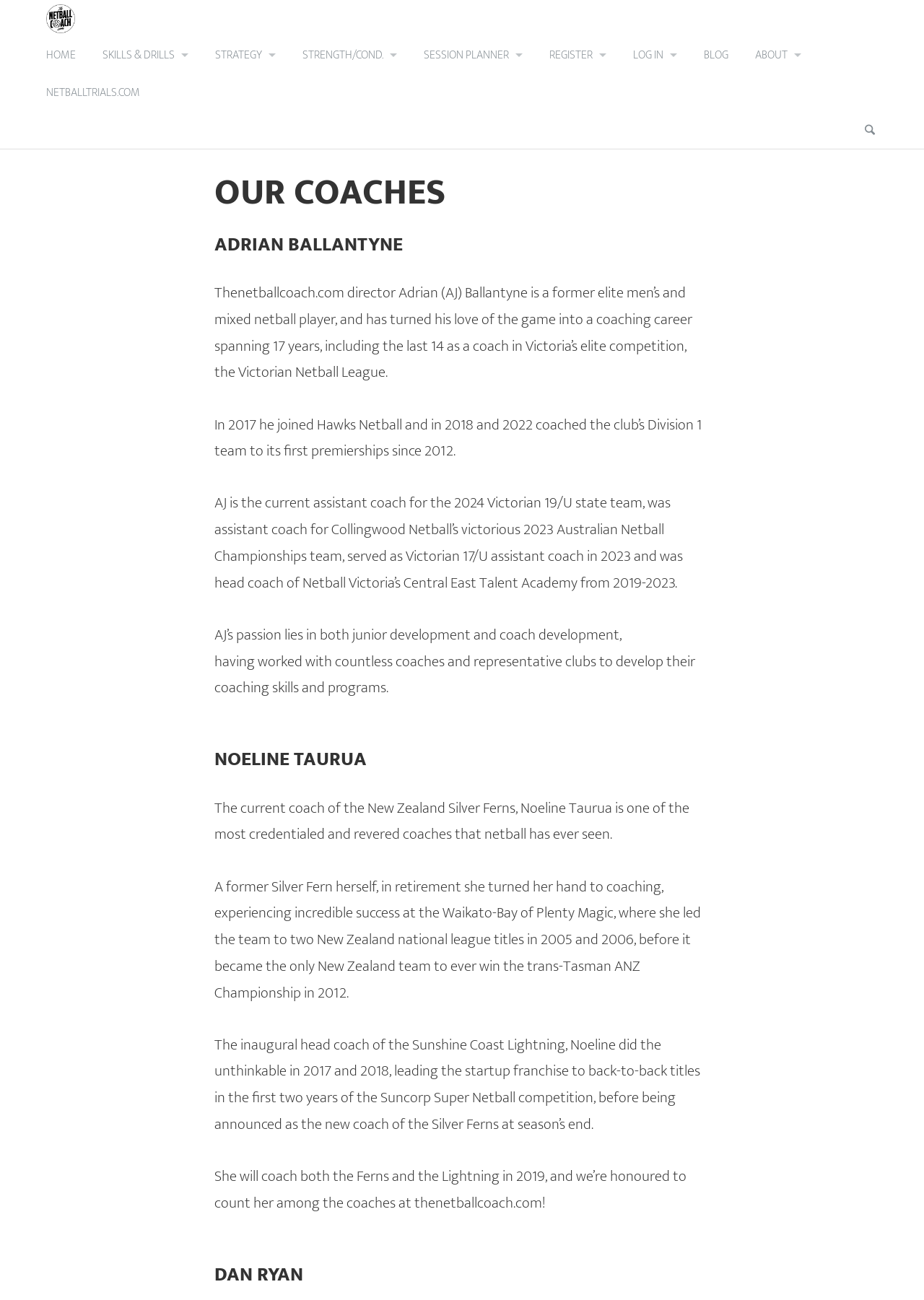Calculate the bounding box coordinates of the UI element given the description: "SKILLS & DRILLS".

[0.111, 0.028, 0.204, 0.057]